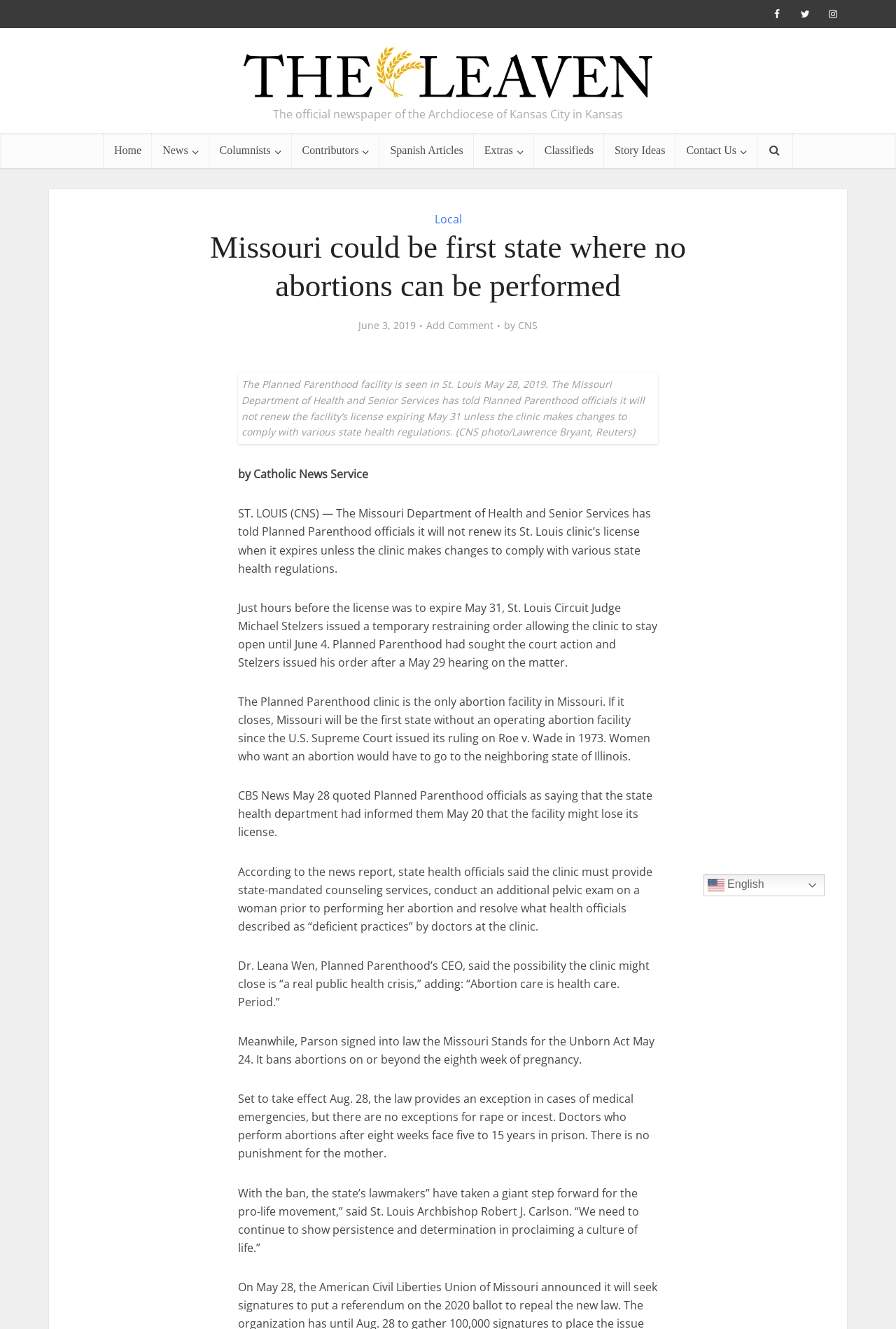Provide a brief response to the question below using a single word or phrase: 
Who is the CEO of Planned Parenthood?

Dr. Leana Wen